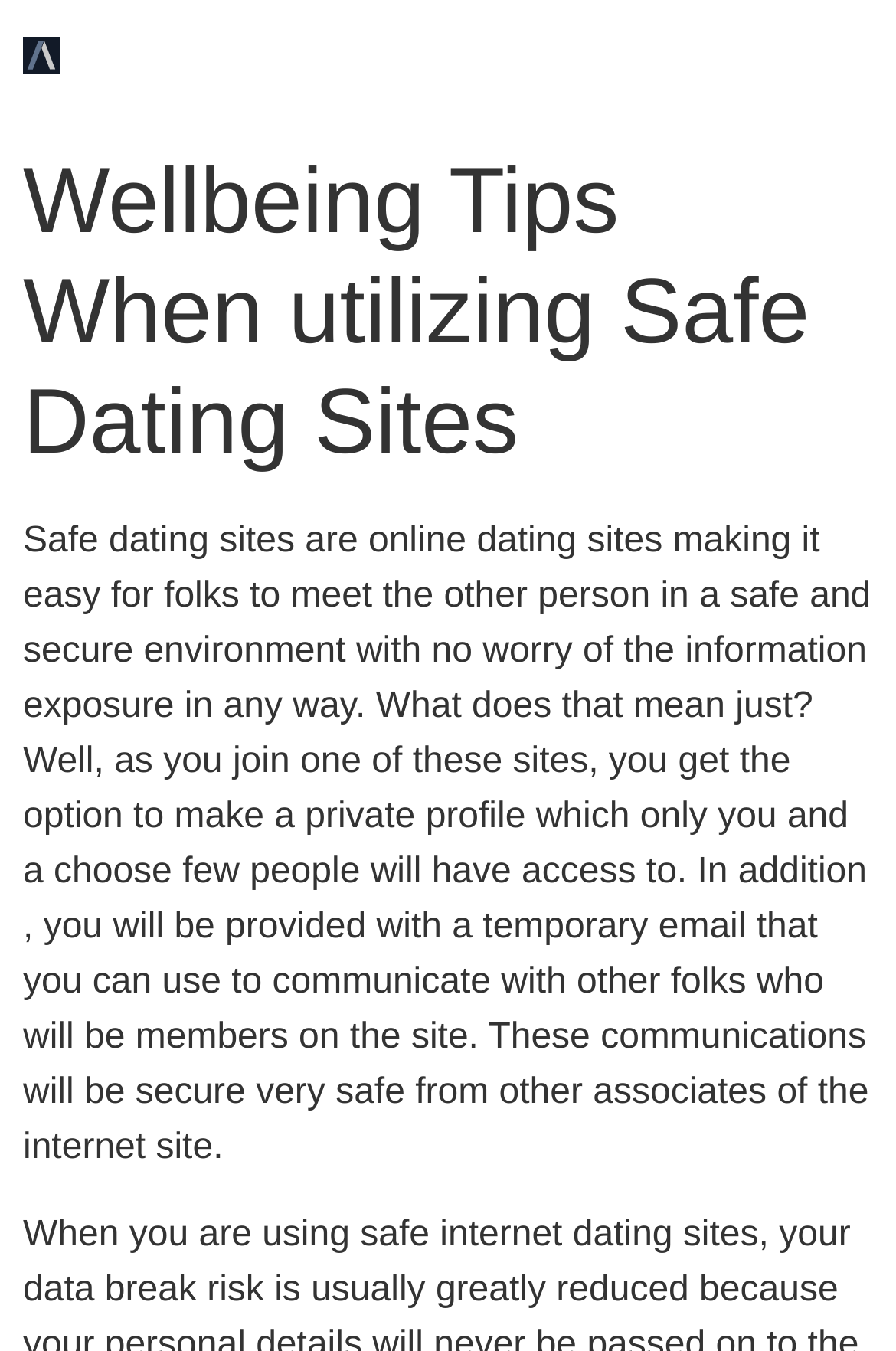Determine the main headline from the webpage and extract its text.

Wellbeing Tips When utilizing Safe Dating Sites